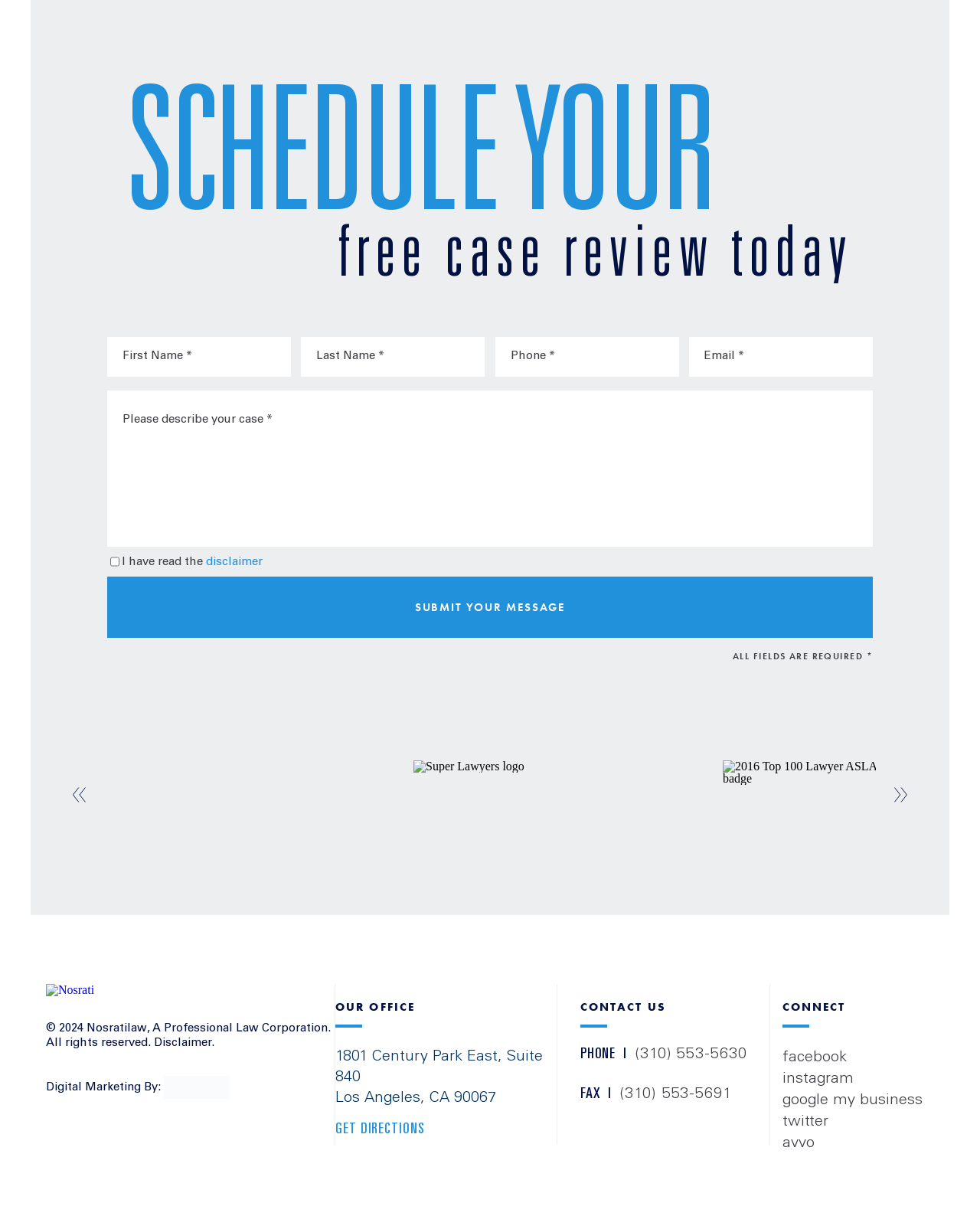What is the phone number of the law office?
Offer a detailed and exhaustive answer to the question.

The phone number of the law office is mentioned in the 'CONTACT US' section of the webpage, where it says 'PHONE | (310) 553-5630'. This indicates that the phone number of the law office is (310) 553-5630.